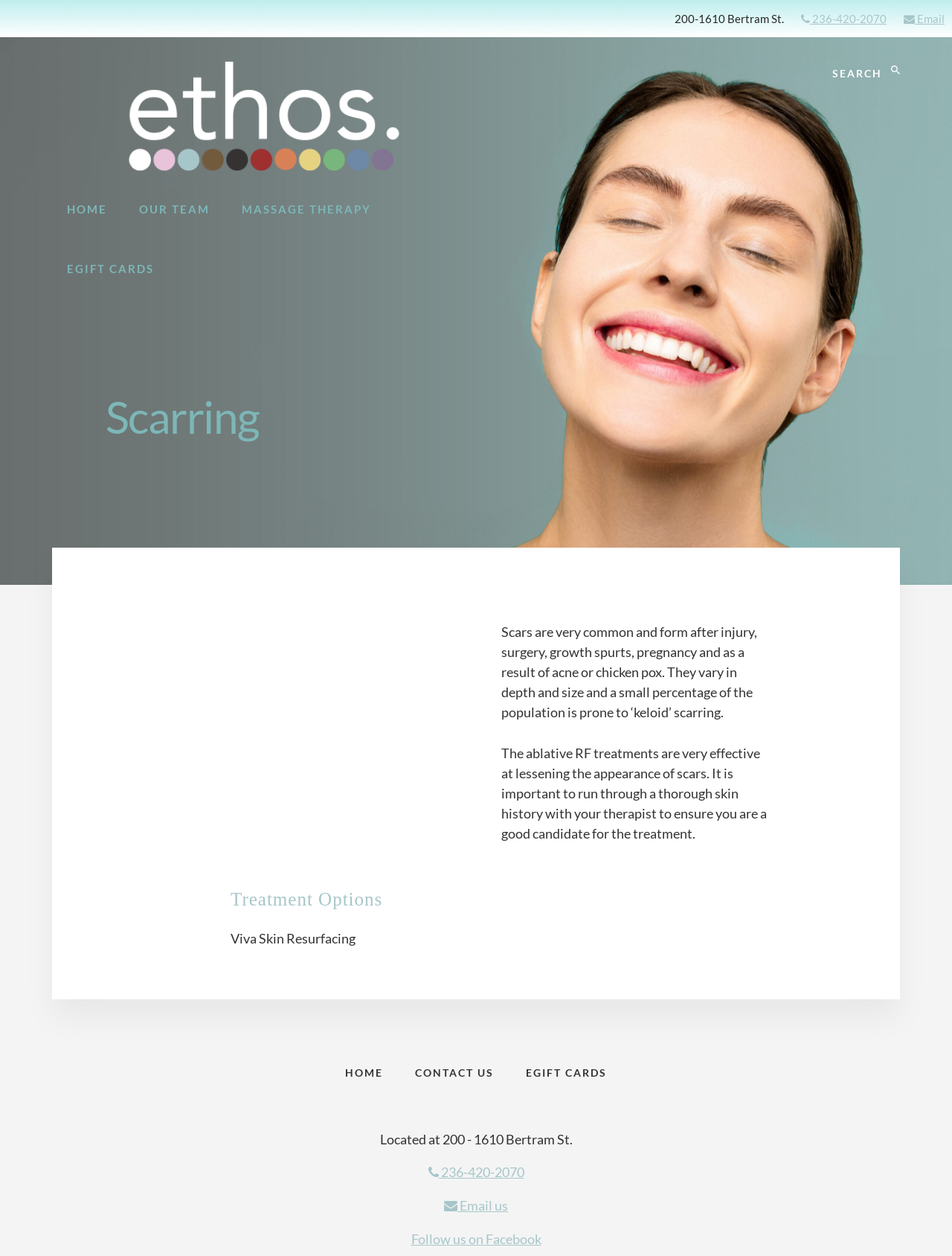Identify the bounding box coordinates of the element to click to follow this instruction: 'Log in'. Ensure the coordinates are four float values between 0 and 1, provided as [left, top, right, bottom].

None